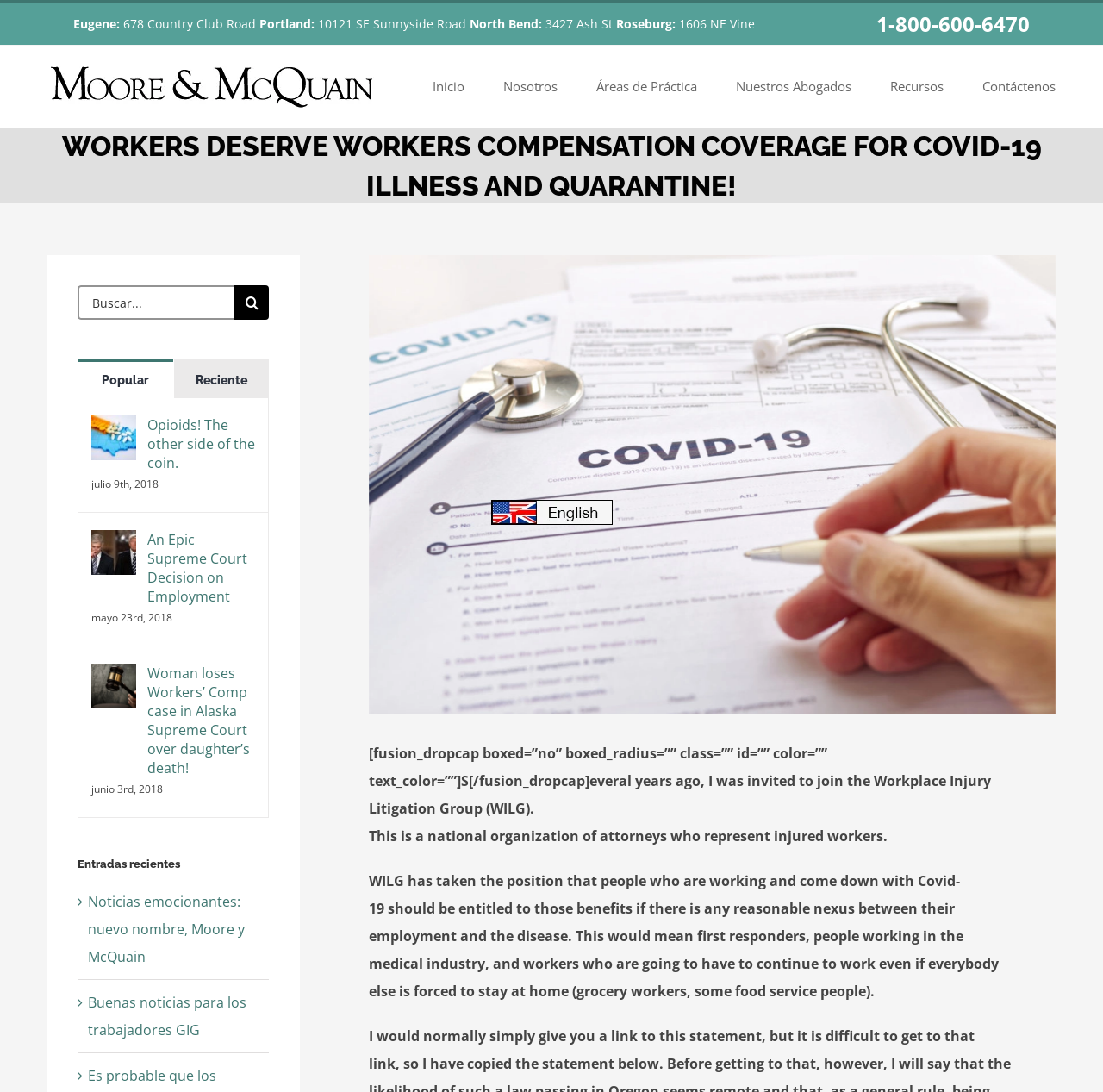What is the name of the law firm?
Answer the question with a single word or phrase by looking at the picture.

Moore & McQuain